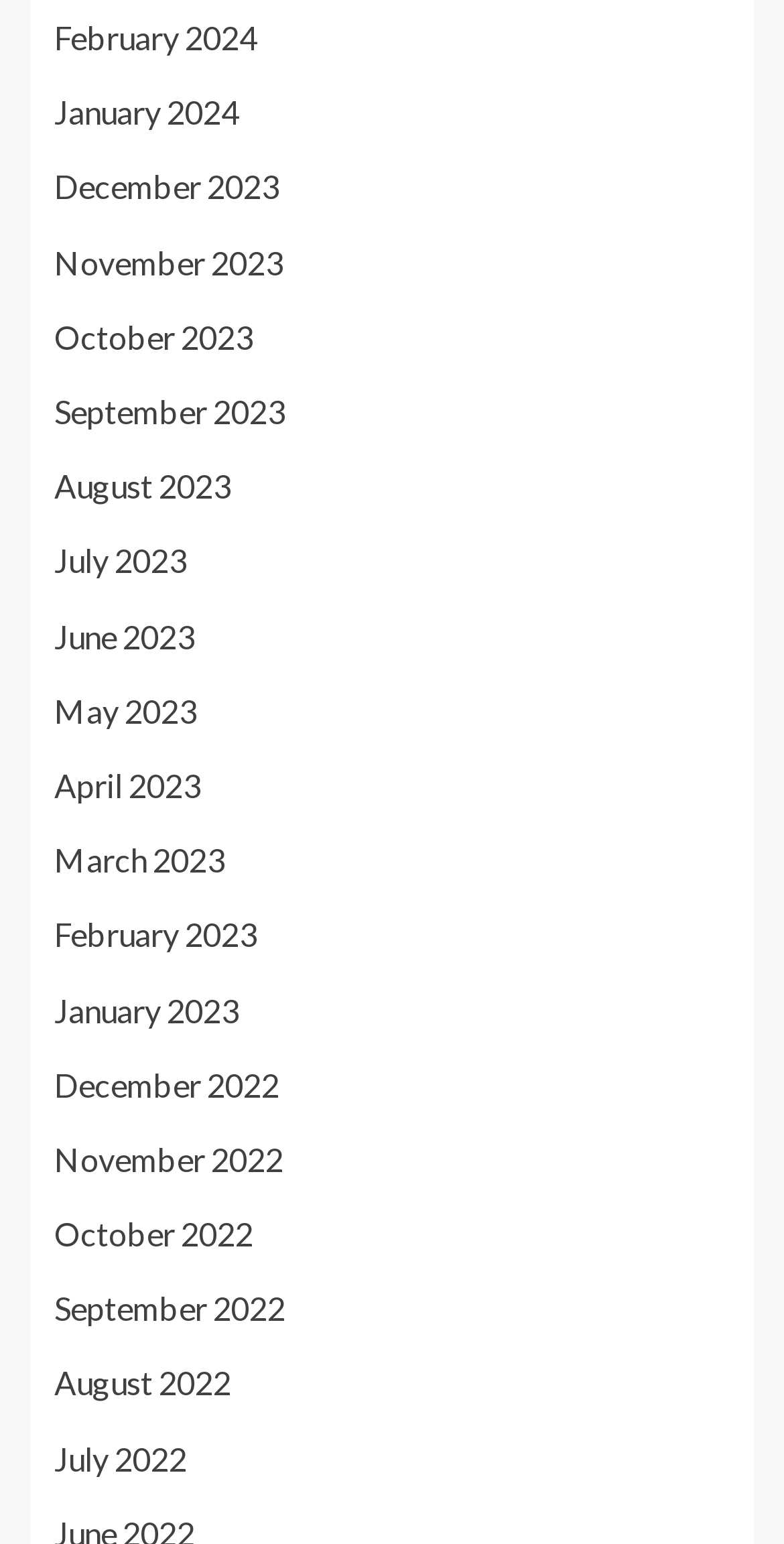How many months are listed in 2023?
Examine the webpage screenshot and provide an in-depth answer to the question.

I counted the number of links with '2023' in their text and found that there are 12 months listed in 2023, from January 2023 to December 2023.